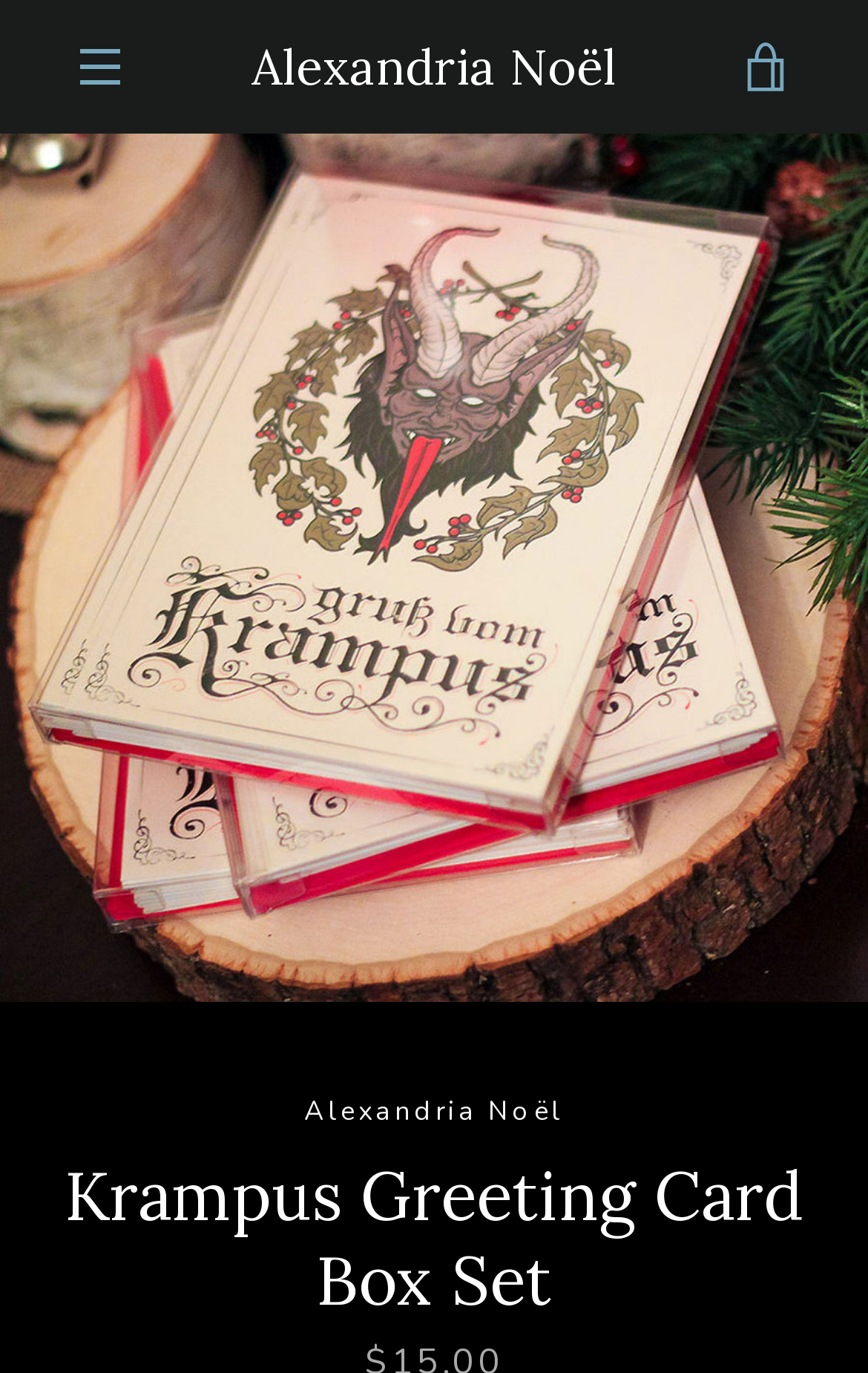How many navigation links are there?
From the details in the image, provide a complete and detailed answer to the question.

I counted the number of navigation links by looking at the top navigation bar, where I found six links with the text 'HOME', 'SHOP', 'PORTFOLIO', 'CONTACT', 'FAQS', and 'WHOLESALE'. These links are likely the website's main navigation menu.